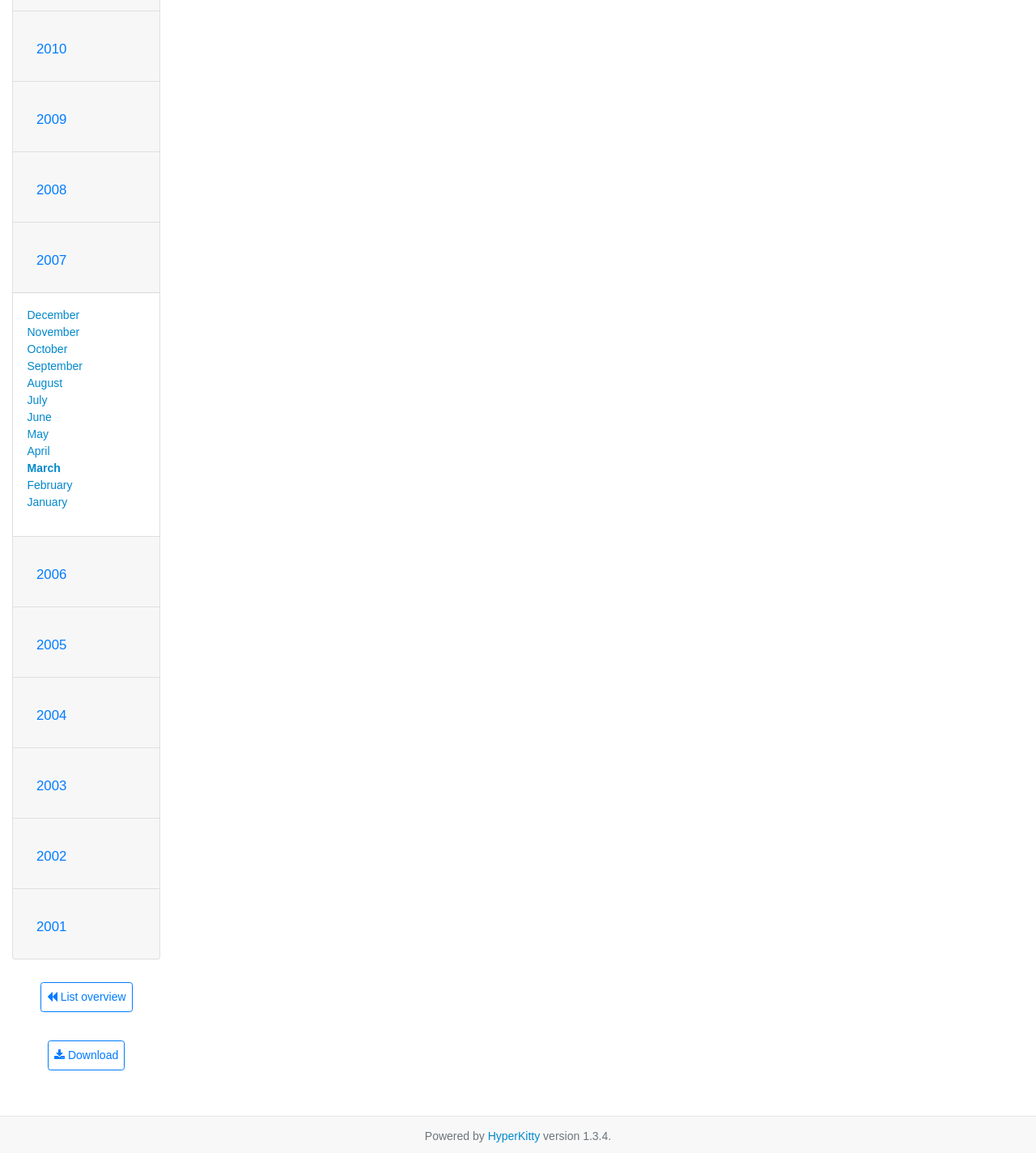Provide the bounding box coordinates of the section that needs to be clicked to accomplish the following instruction: "Go to HyperKitty."

[0.471, 0.98, 0.521, 0.991]